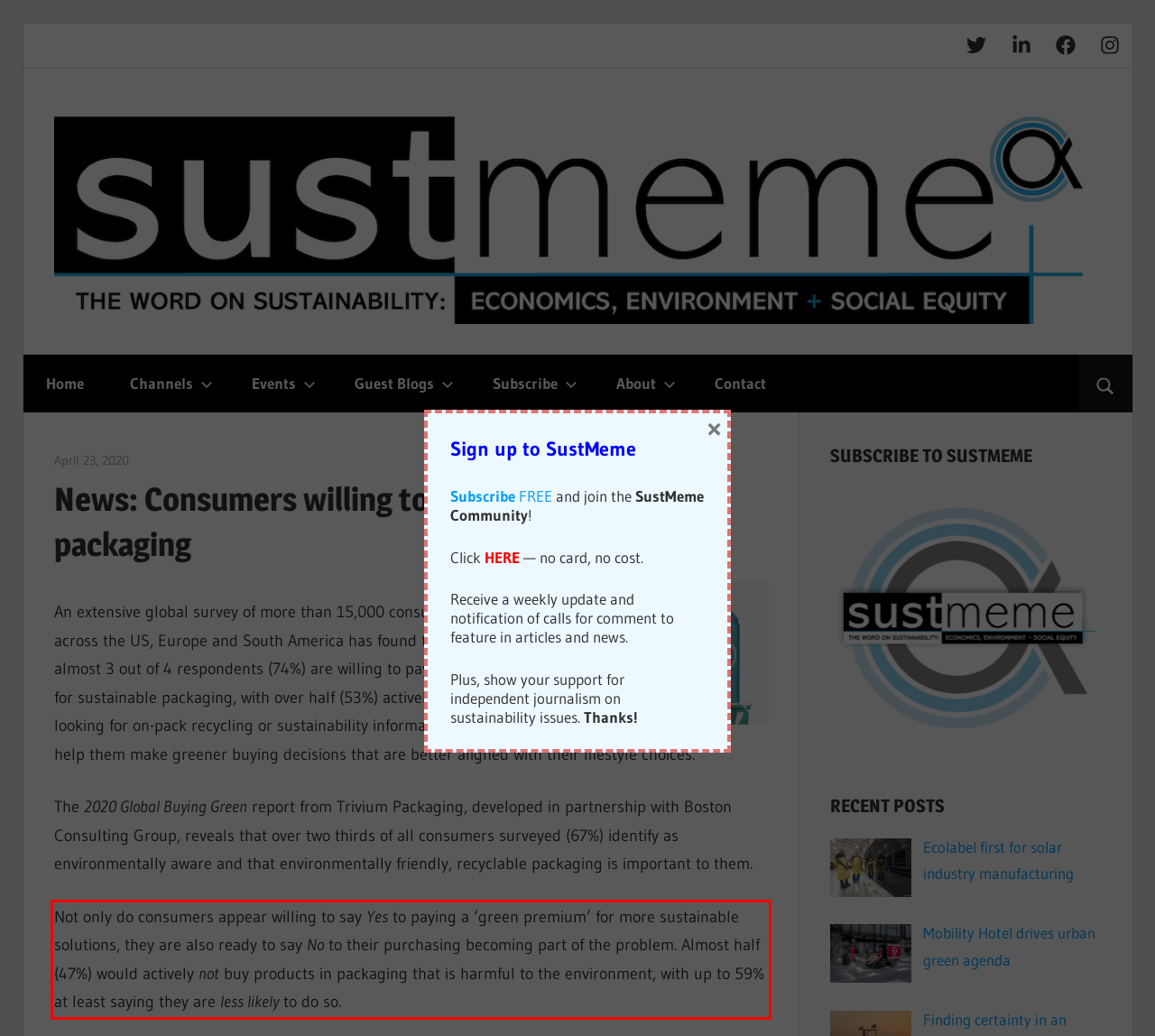Analyze the red bounding box in the provided webpage screenshot and generate the text content contained within.

Not only do consumers appear willing to say Yes to paying a ‘green premium’ for more sustainable solutions, they are also ready to say No to their purchasing becoming part of the problem. Almost half (47%) would actively not buy products in packaging that is harmful to the environment, with up to 59% at least saying they are less likely to do so.